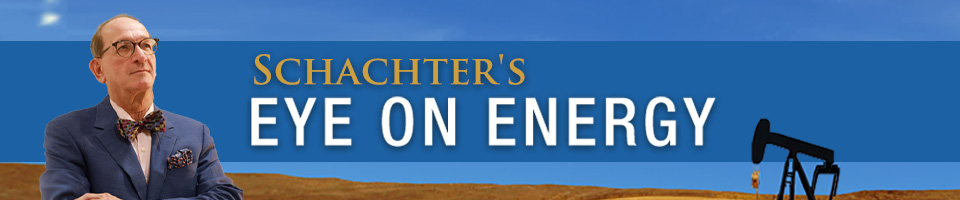Provide your answer in a single word or phrase: 
What is the figure on the left wearing?

A bow tie and glasses